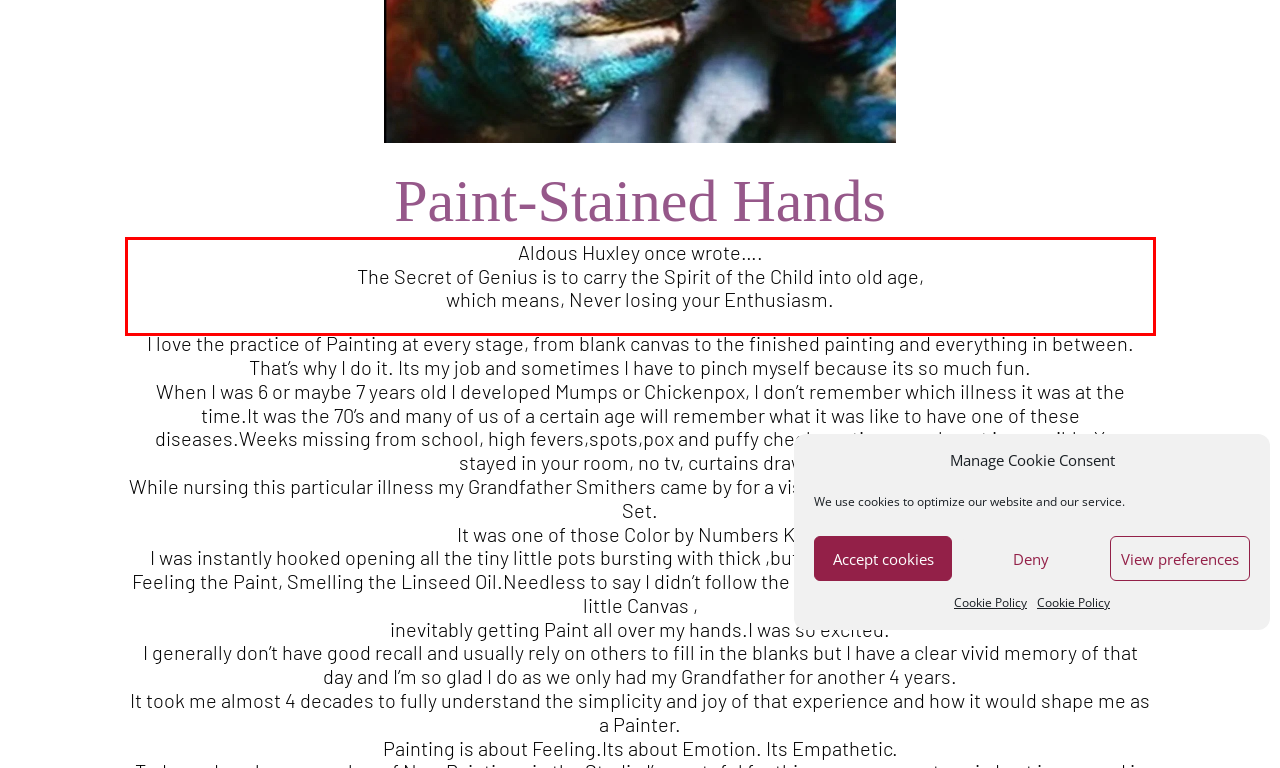Analyze the red bounding box in the provided webpage screenshot and generate the text content contained within.

Aldous Huxley once wrote…. The Secret of Genius is to carry the Spirit of the Child into old age, which means, Never losing your Enthusiasm.